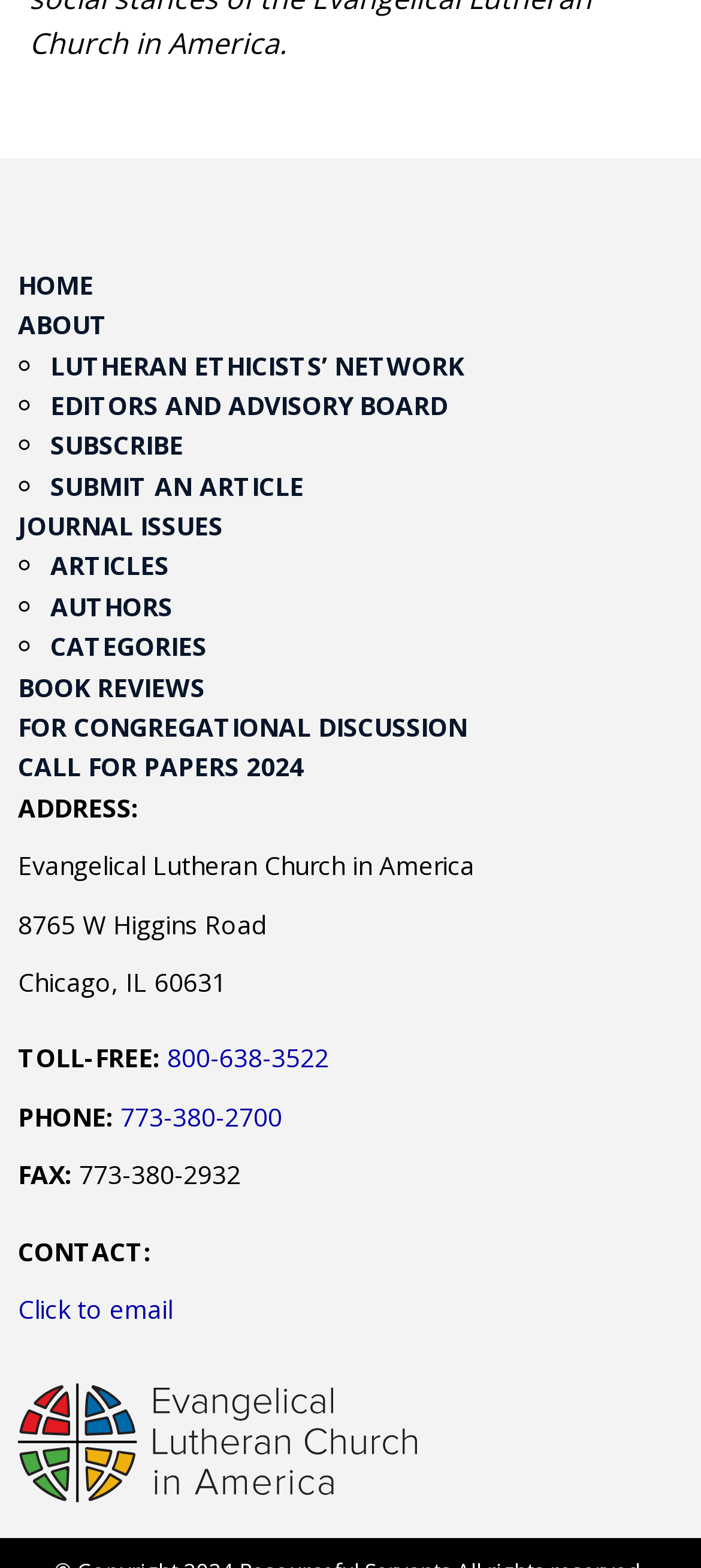Specify the bounding box coordinates of the element's area that should be clicked to execute the given instruction: "Read the latest articles". The coordinates should be four float numbers between 0 and 1, i.e., [left, top, right, bottom].

[0.072, 0.35, 0.241, 0.372]